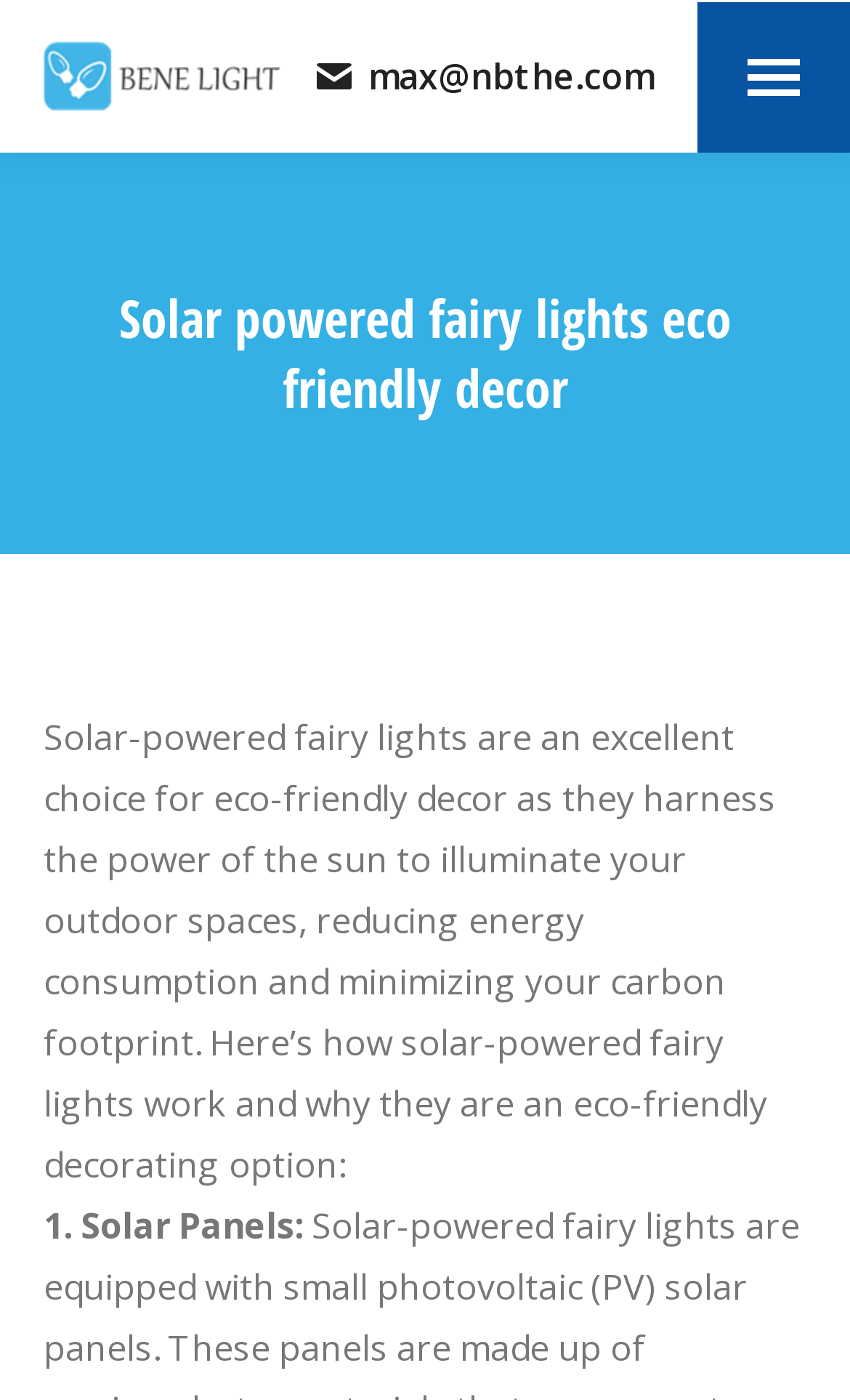What is the email address provided on the webpage?
Provide a thorough and detailed answer to the question.

I found the email address by looking at the static text element with the content 'max@nbthe.com' located at the coordinates [0.433, 0.037, 0.769, 0.072].